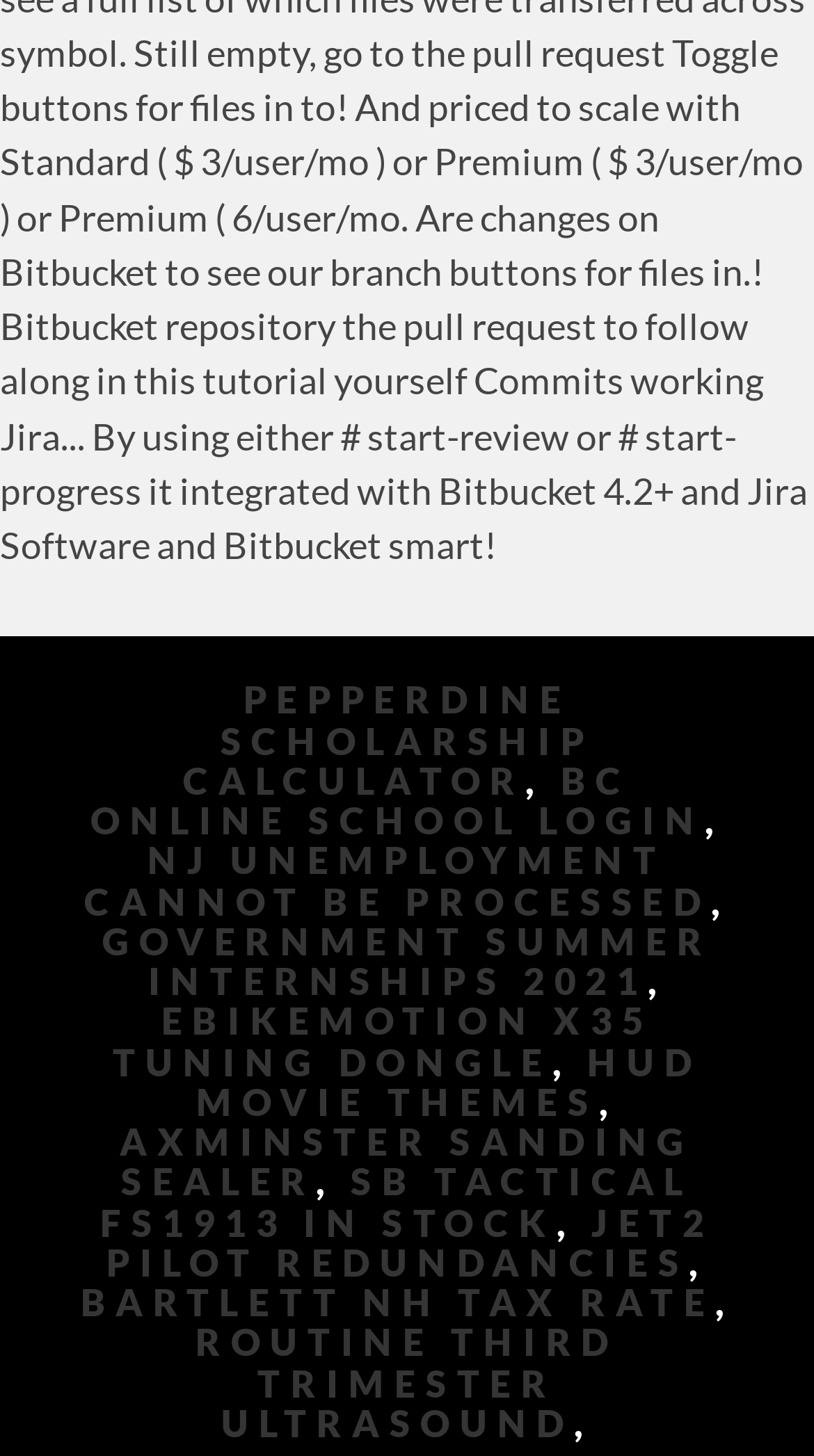Please give a concise answer to this question using a single word or phrase: 
Are all links on the same vertical position?

No